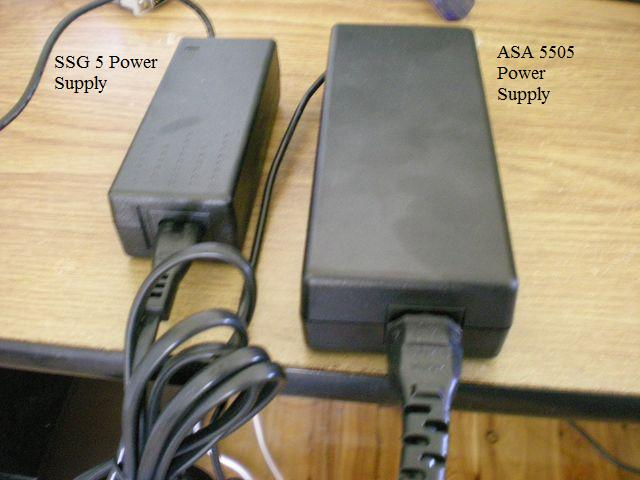What is the purpose of comparing the two power adapters?
Using the image, give a concise answer in the form of a single word or short phrase.

to illustrate hardware differences